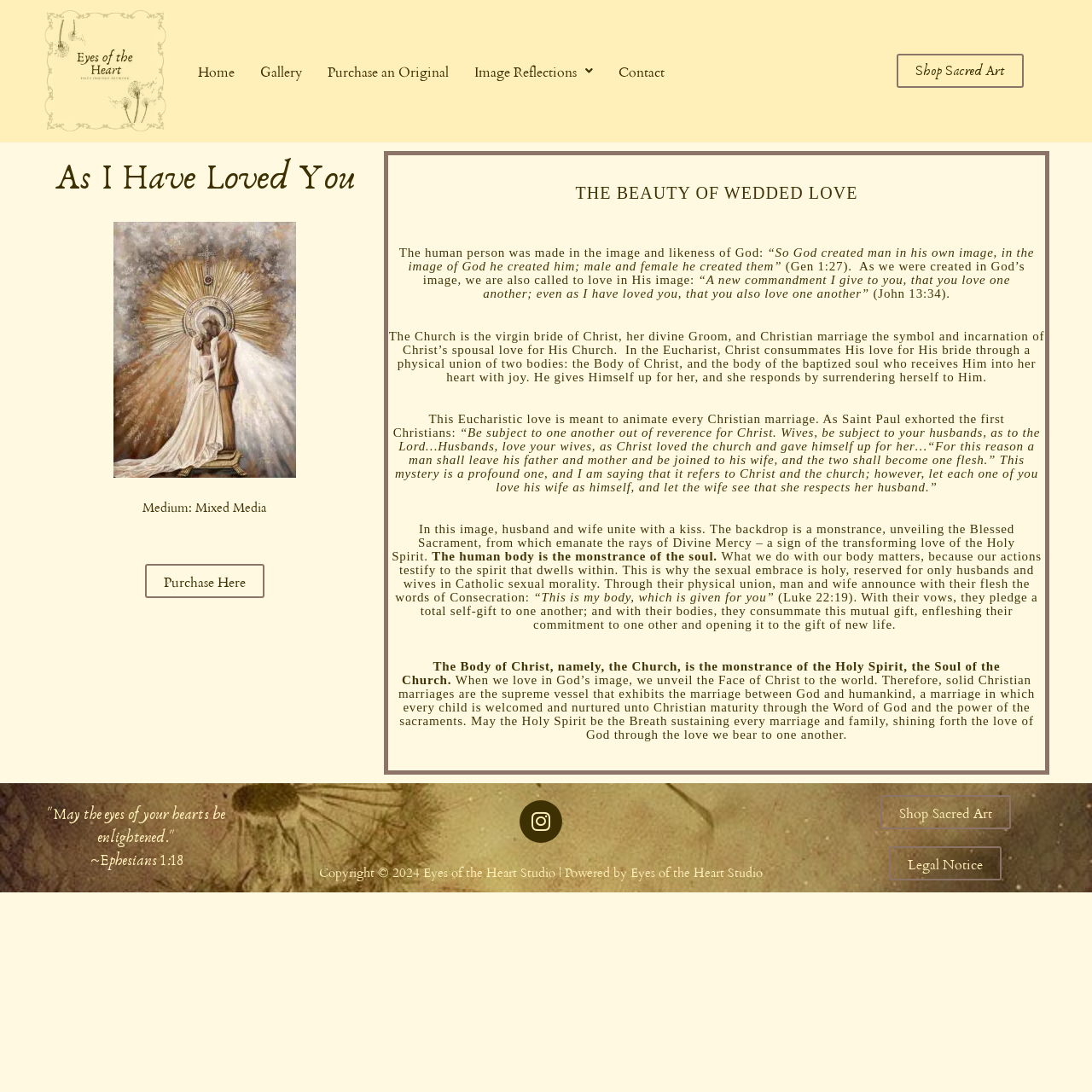Locate the bounding box for the described UI element: "Shop Sacred Art". Ensure the coordinates are four float numbers between 0 and 1, formatted as [left, top, right, bottom].

[0.806, 0.728, 0.925, 0.759]